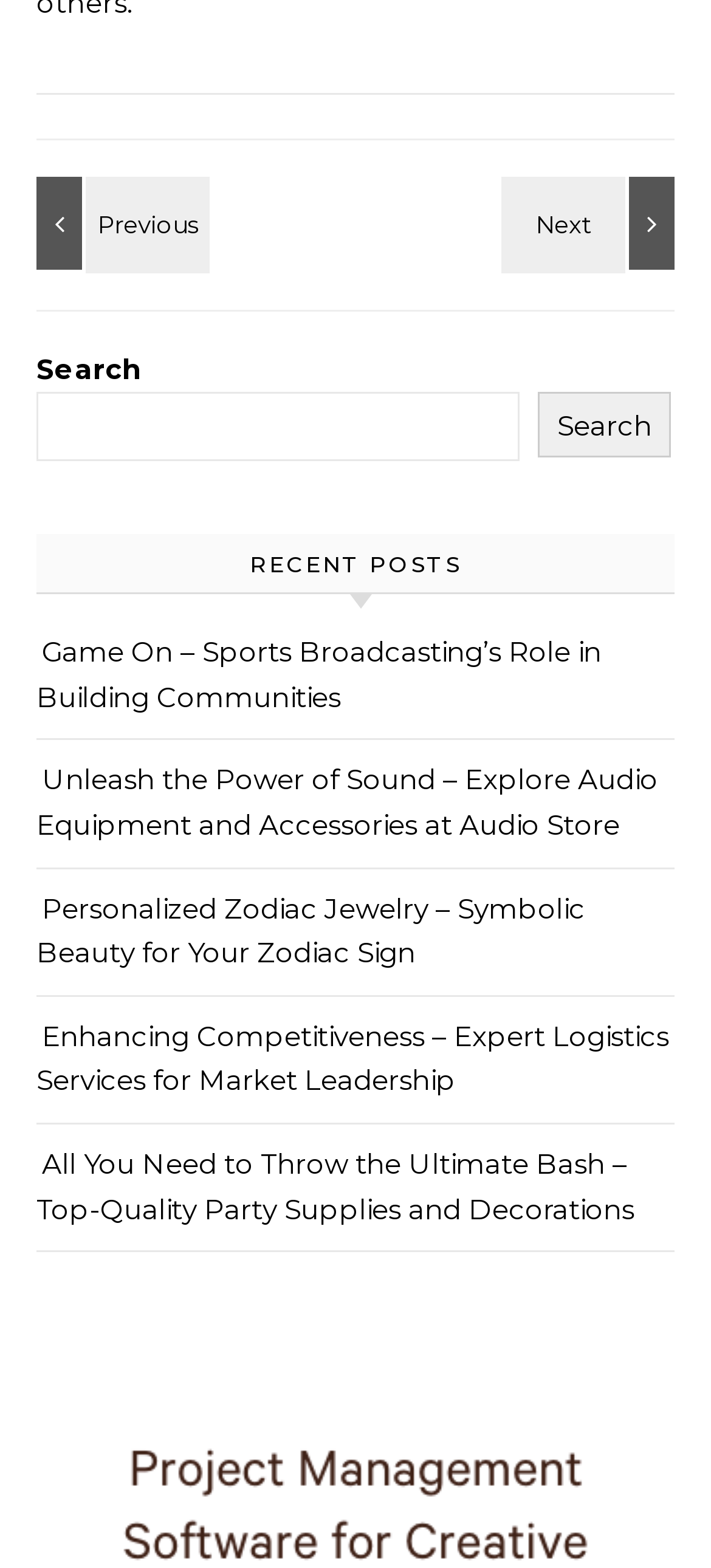Determine the bounding box coordinates for the clickable element required to fulfill the instruction: "View recent post about Game On". Provide the coordinates as four float numbers between 0 and 1, i.e., [left, top, right, bottom].

[0.051, 0.405, 0.846, 0.455]